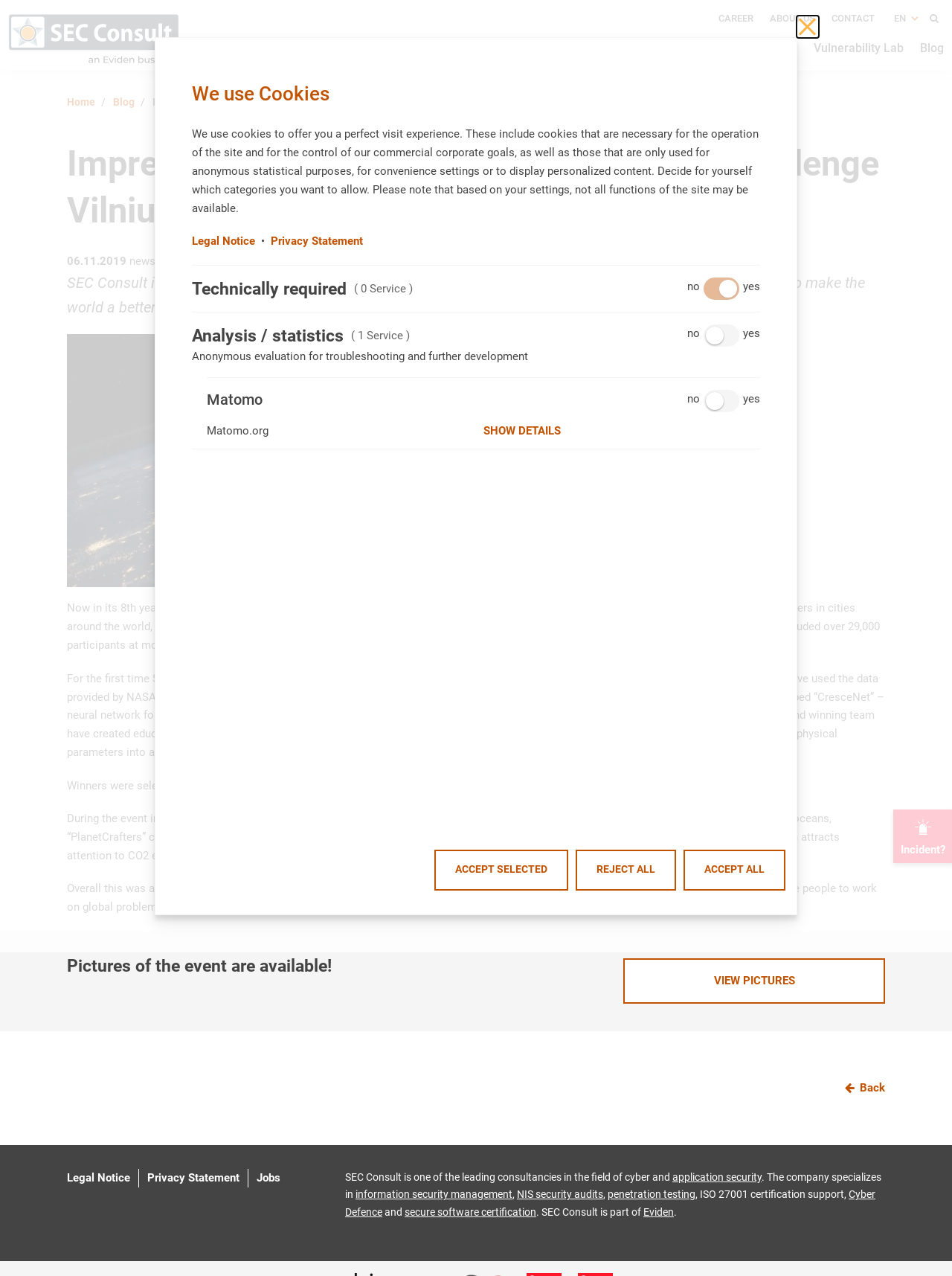Locate the bounding box coordinates of the clickable area needed to fulfill the instruction: "View pictures of the event".

[0.655, 0.751, 0.93, 0.787]